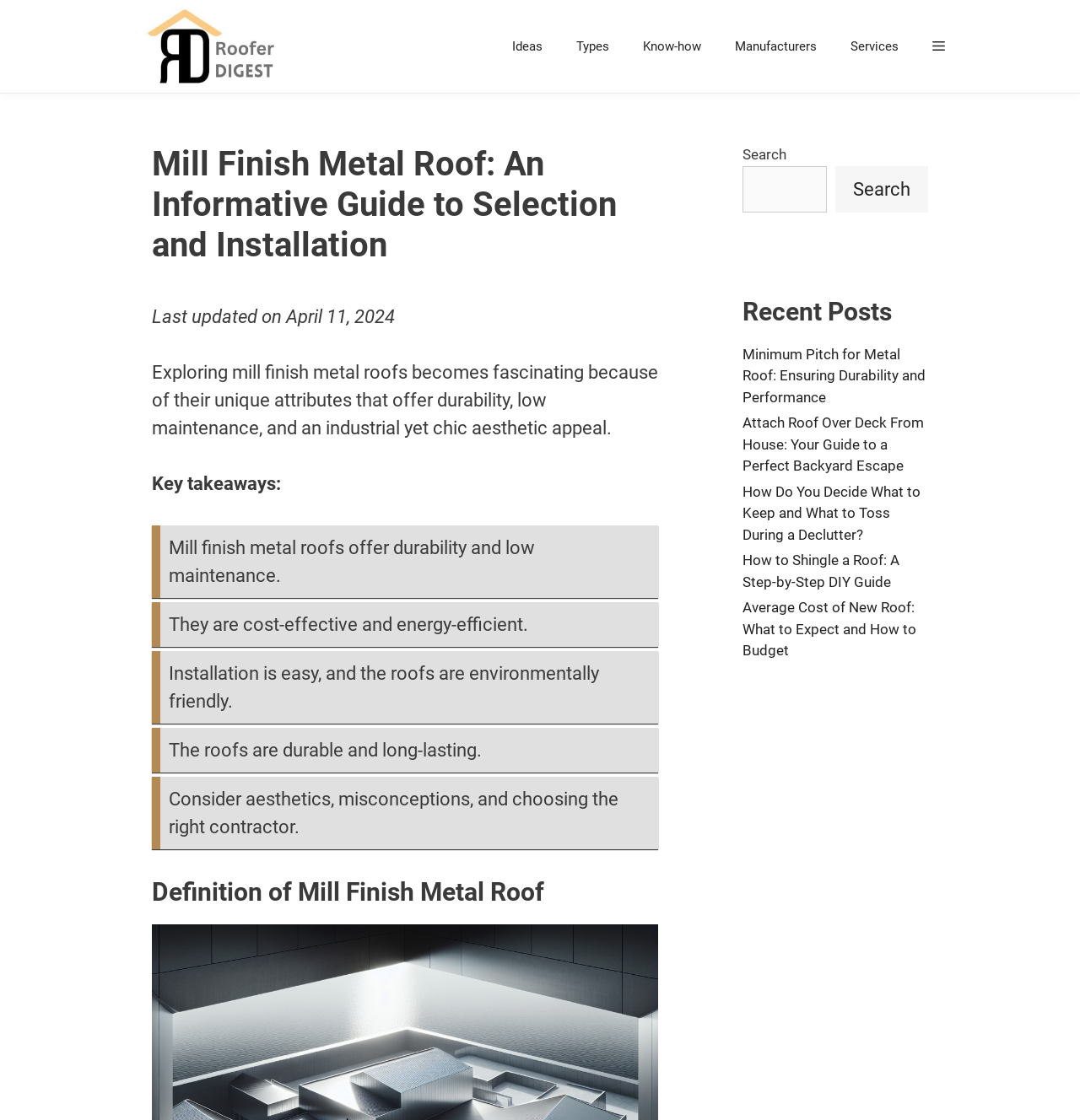Can you locate the main headline on this webpage and provide its text content?

Mill Finish Metal Roof: An Informative Guide to Selection and Installation